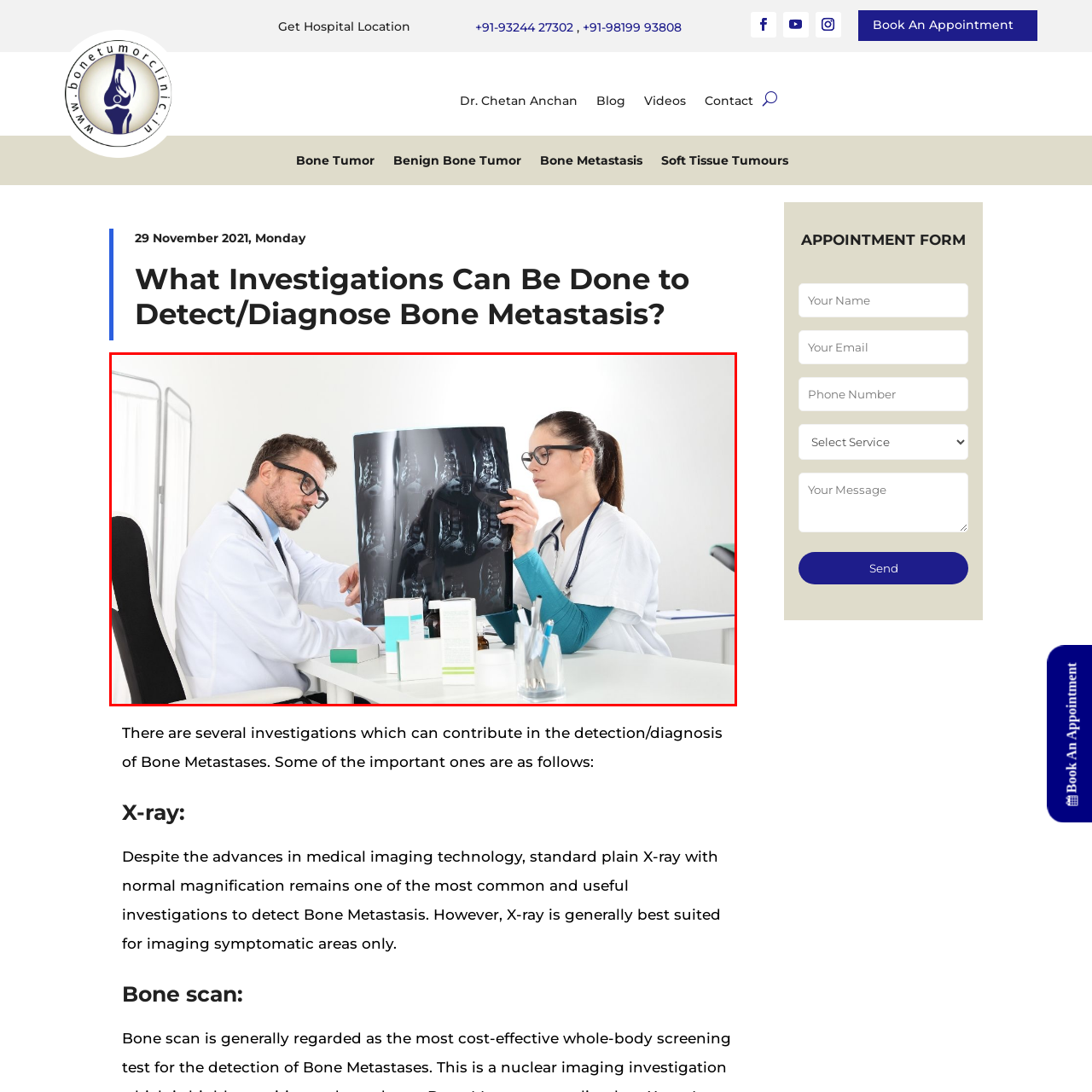What is the female colleague holding?
Review the image marked by the red bounding box and deliver a detailed response to the question.

The female colleague is holding the X-ray up for better visibility, which is mentioned in the caption as she stands to the right of the male doctor, with an expression that is reflective and intent.